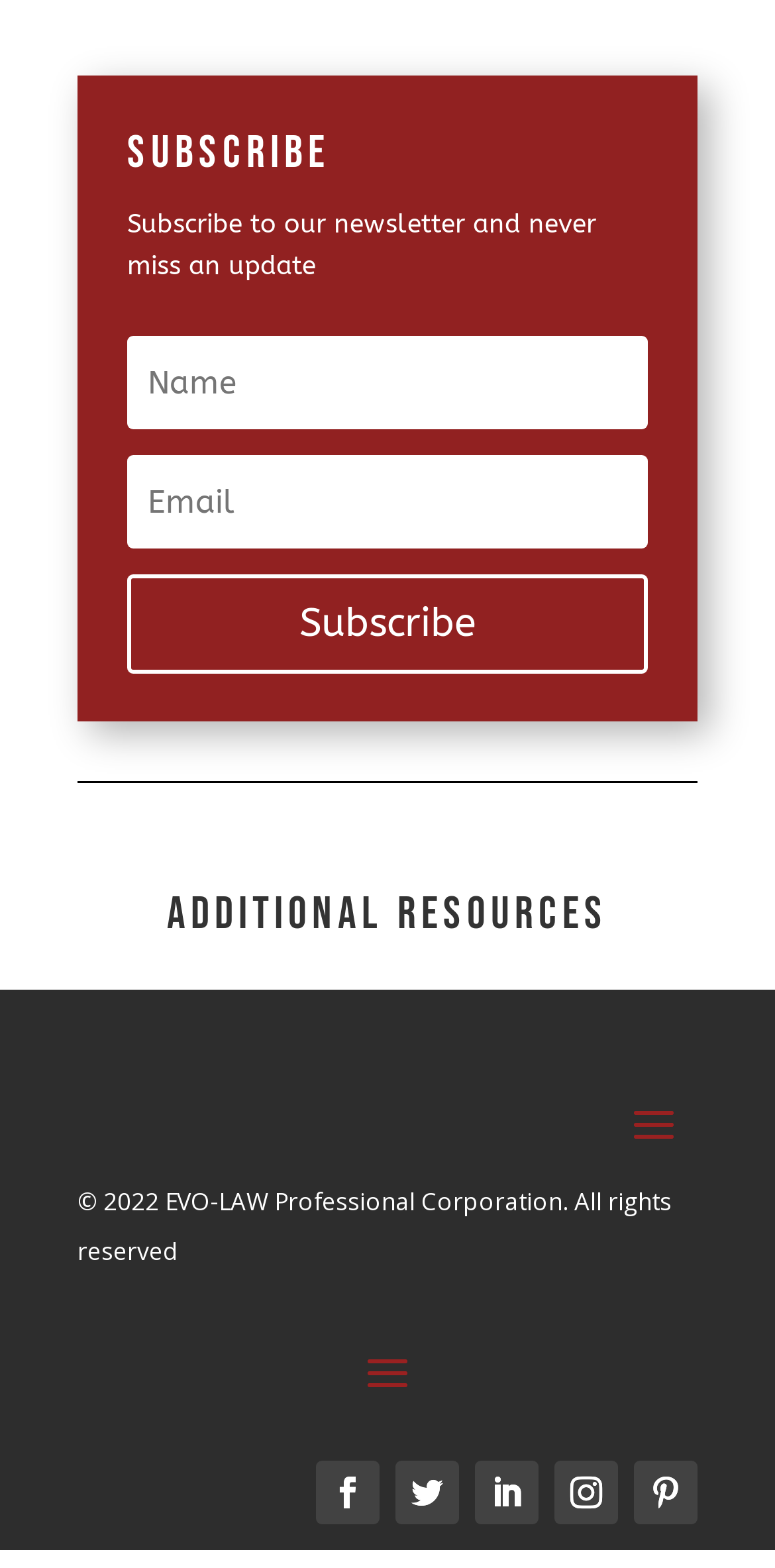Determine the coordinates of the bounding box that should be clicked to complete the instruction: "Subscribe to the newsletter". The coordinates should be represented by four float numbers between 0 and 1: [left, top, right, bottom].

[0.164, 0.367, 0.836, 0.43]